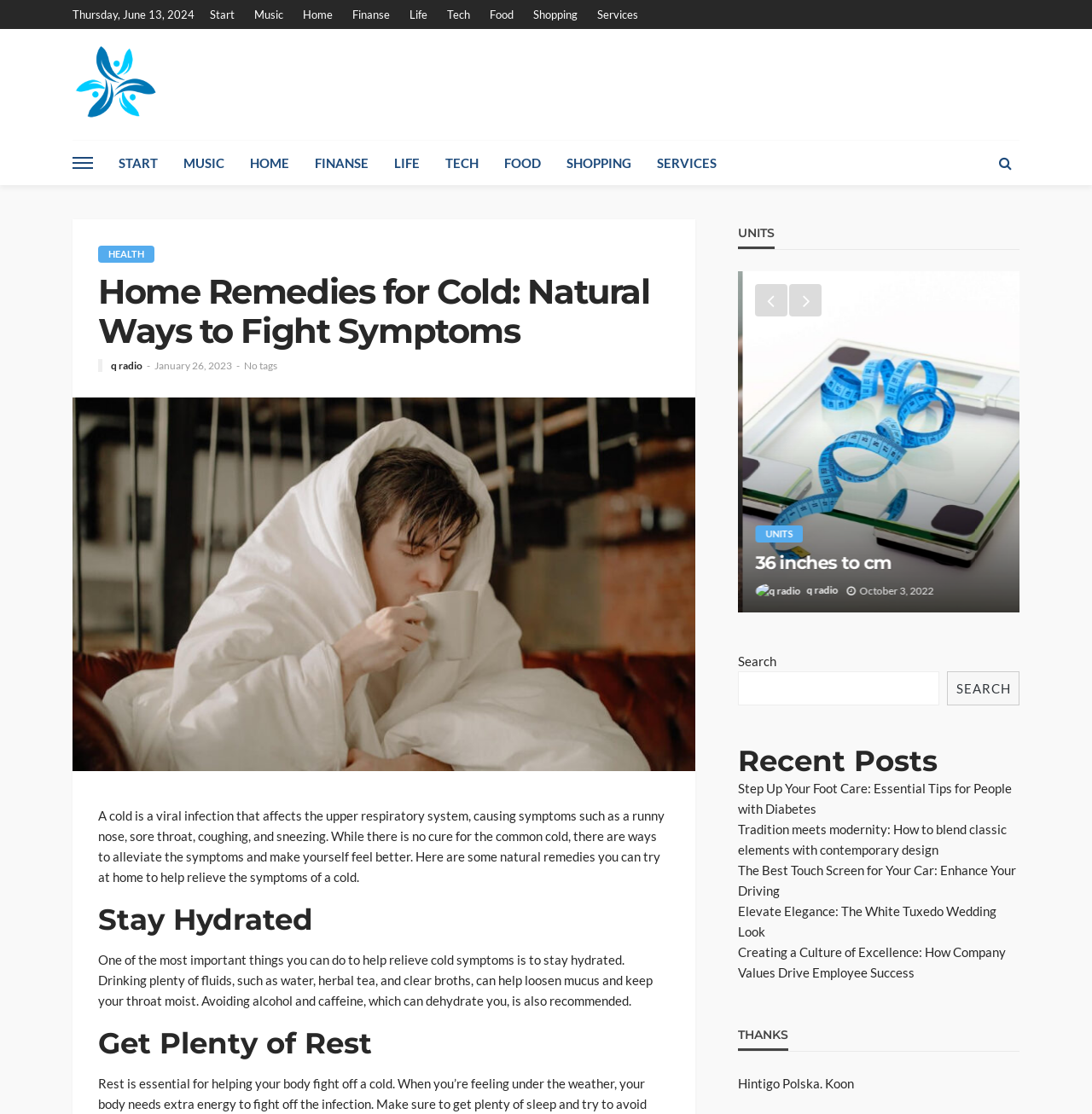What is the main title displayed on this webpage?

Home Remedies for Cold: Natural Ways to Fight Symptoms